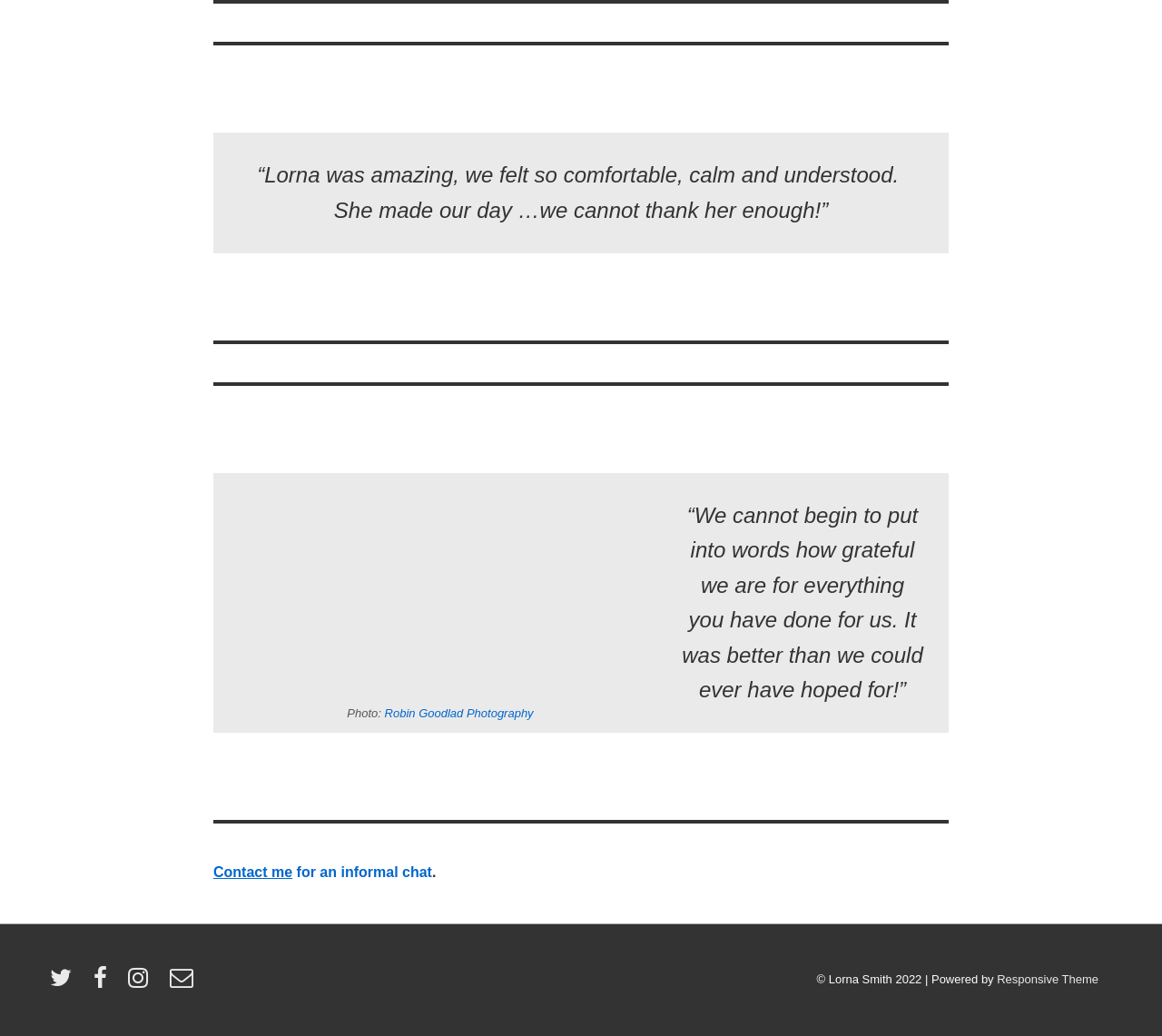Please study the image and answer the question comprehensively:
Who is the photographer of the photo?

The answer can be found by looking at the figure caption, which says 'Photo:' followed by a link 'Robin Goodlad Photography'. This suggests that Robin Goodlad is the photographer of the photo.